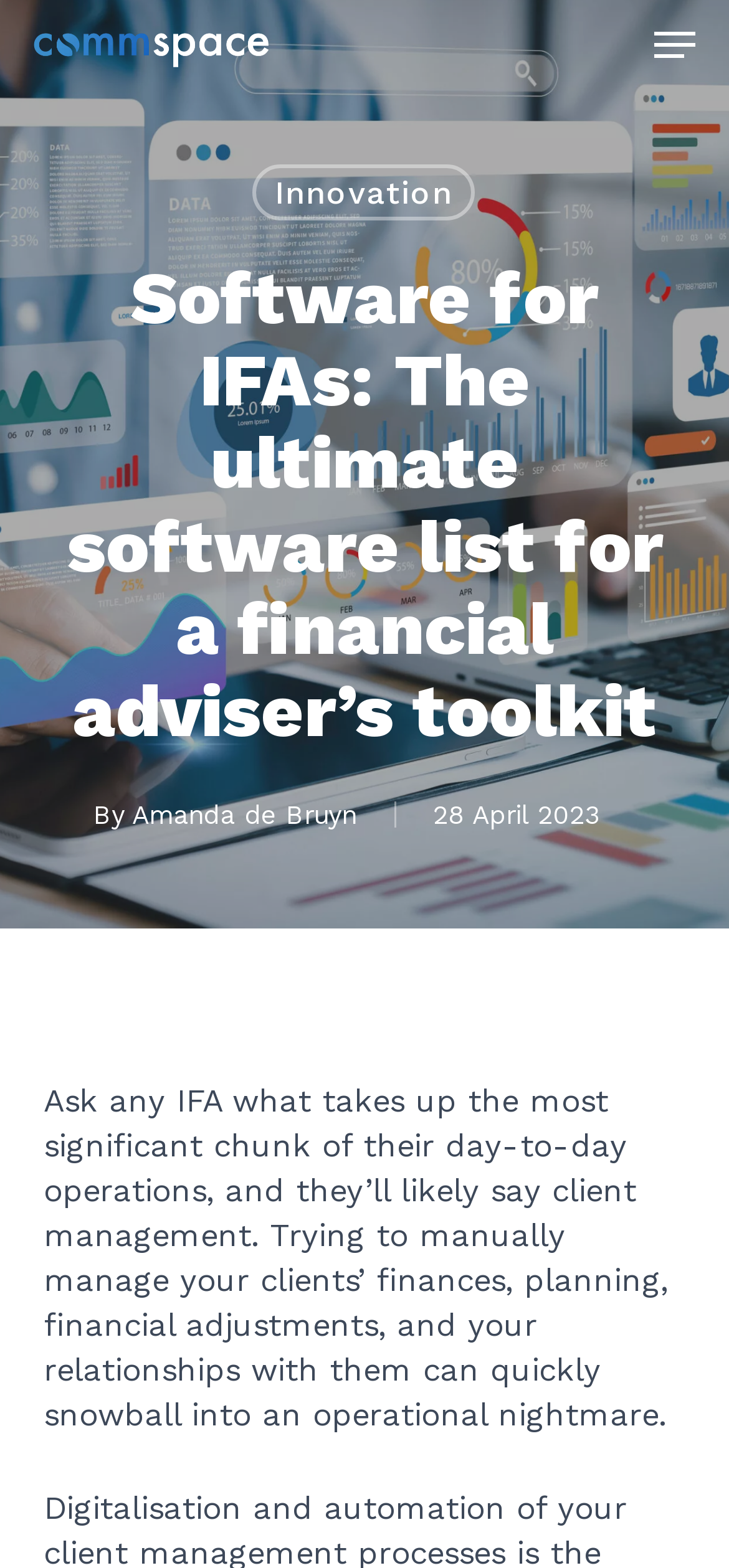Create a detailed summary of the webpage's content and design.

The webpage appears to be an article discussing software for Independent Financial Advisers (IFAs). At the top left of the page, there is a logo of "Commspace" accompanied by three identical images, all with the same bounding box coordinates. 

To the top right, there is a navigation menu button that is not expanded. Below the logo, there is a link to "Innovation" and a heading that reads "Software for IFAs: The ultimate software list for a financial adviser’s toolkit", which spans almost the entire width of the page.

The article's author, Amanda de Bruyn, is credited below the heading, along with the publication date, 28 April 2023. The main content of the article begins with a paragraph that discusses the challenges IFAs face in managing their clients' finances and relationships. This paragraph is positioned below the author and publication date information.